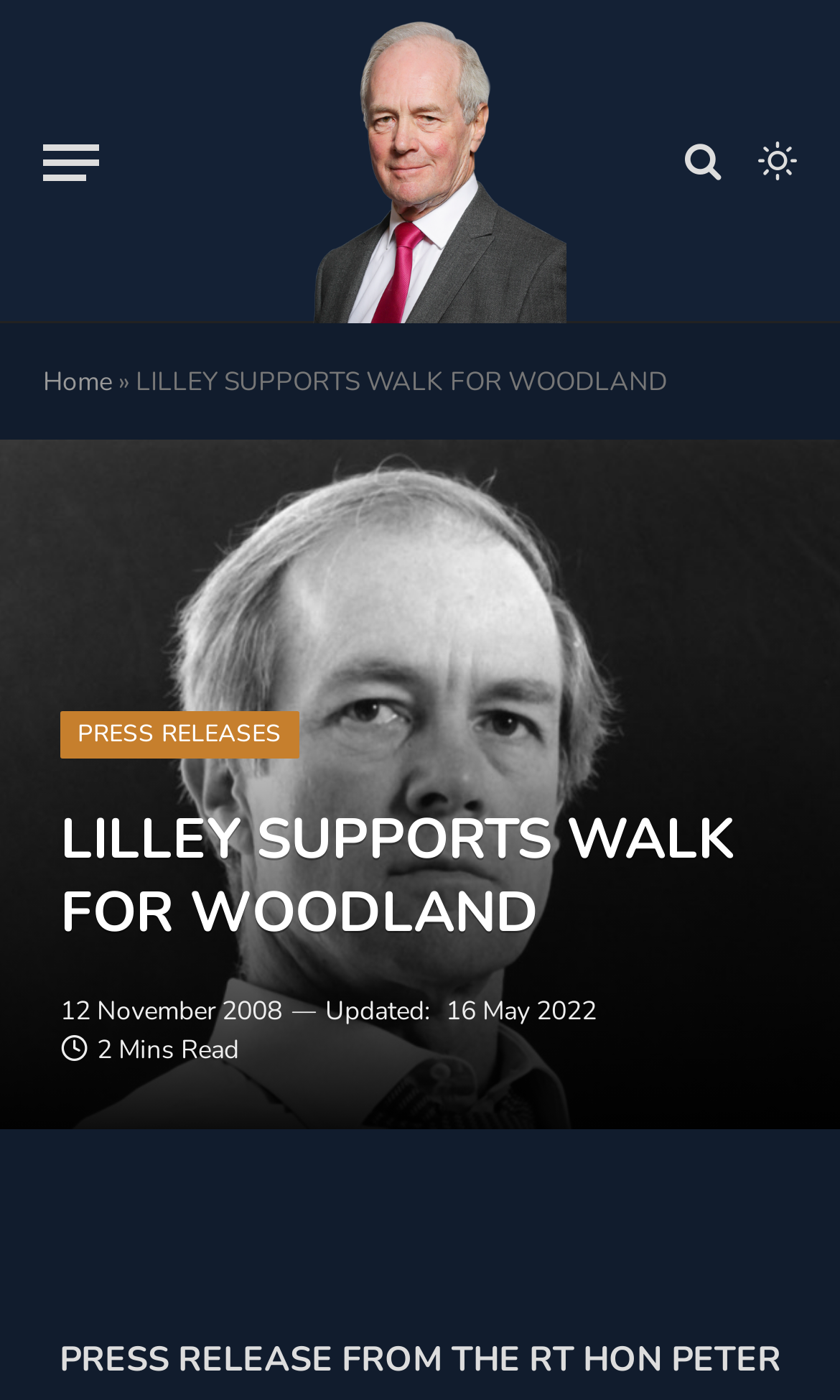Please determine the bounding box coordinates for the UI element described as: "Press Releases".

[0.072, 0.508, 0.355, 0.542]